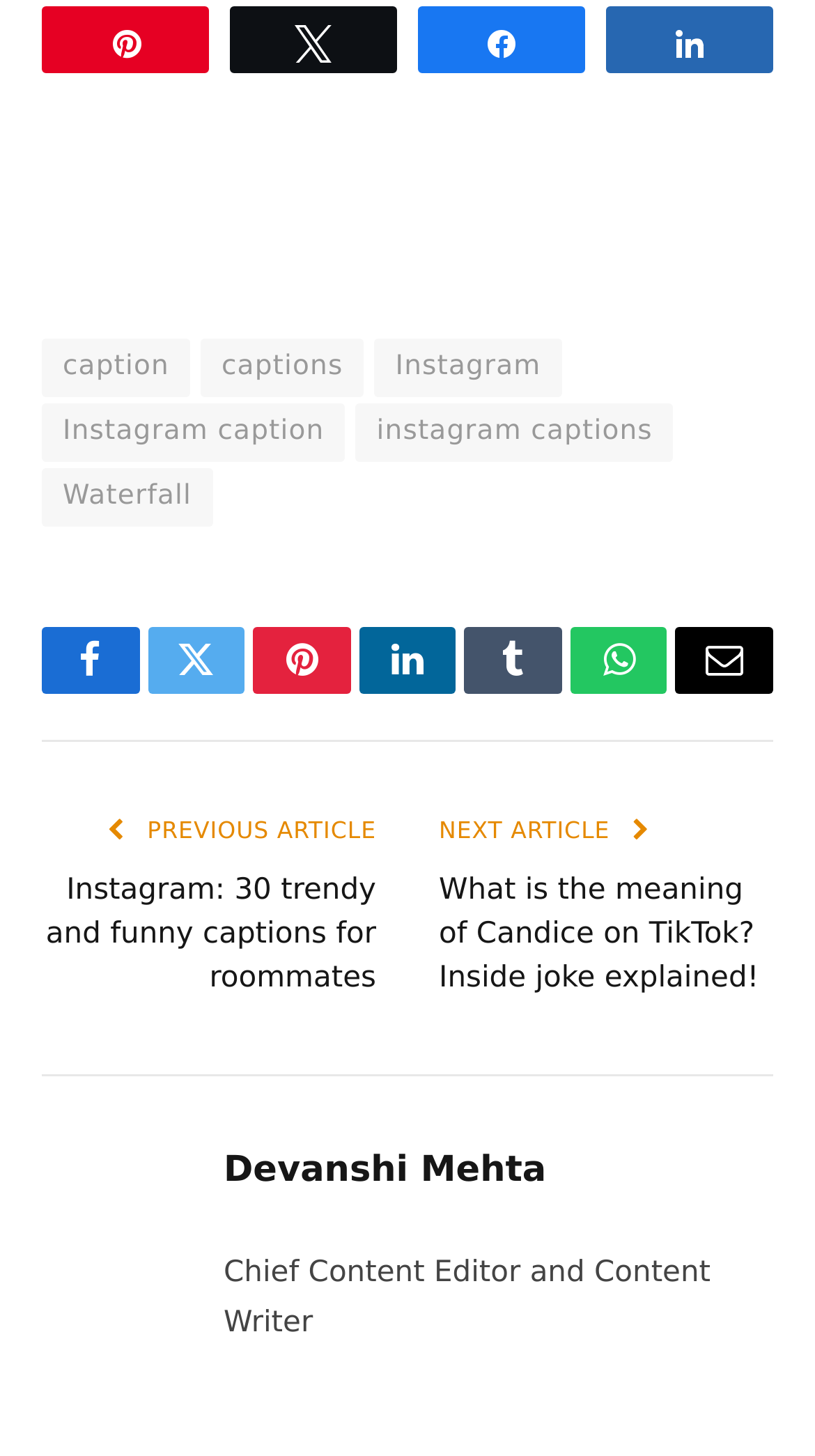Provide a short answer using a single word or phrase for the following question: 
What is the position of the 'NEXT ARTICLE' button?

Bottom right